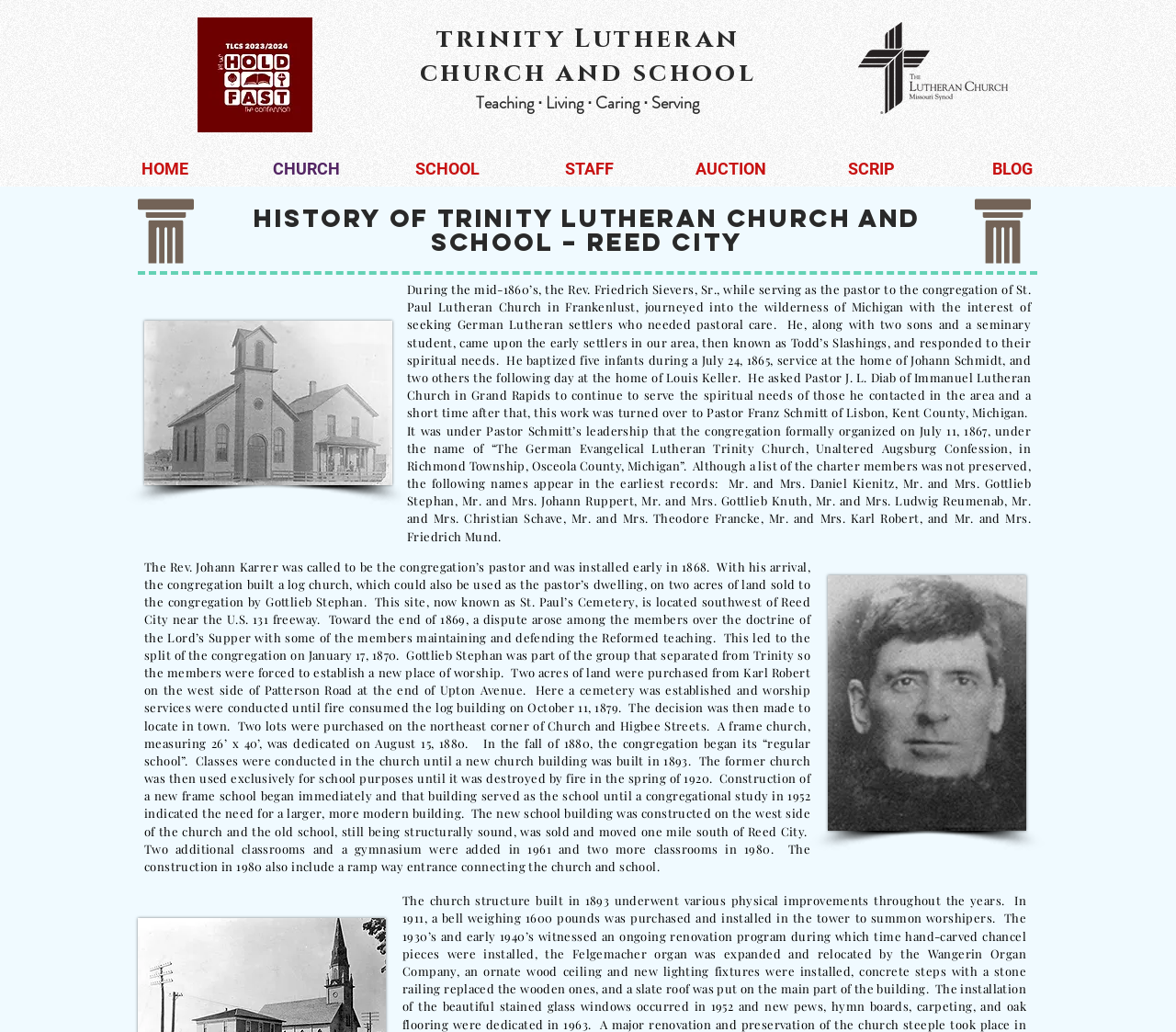Identify the bounding box coordinates of the element to click to follow this instruction: 'Read about the history of Trinity Lutheran Church and School'. Ensure the coordinates are four float values between 0 and 1, provided as [left, top, right, bottom].

[0.346, 0.272, 0.877, 0.527]